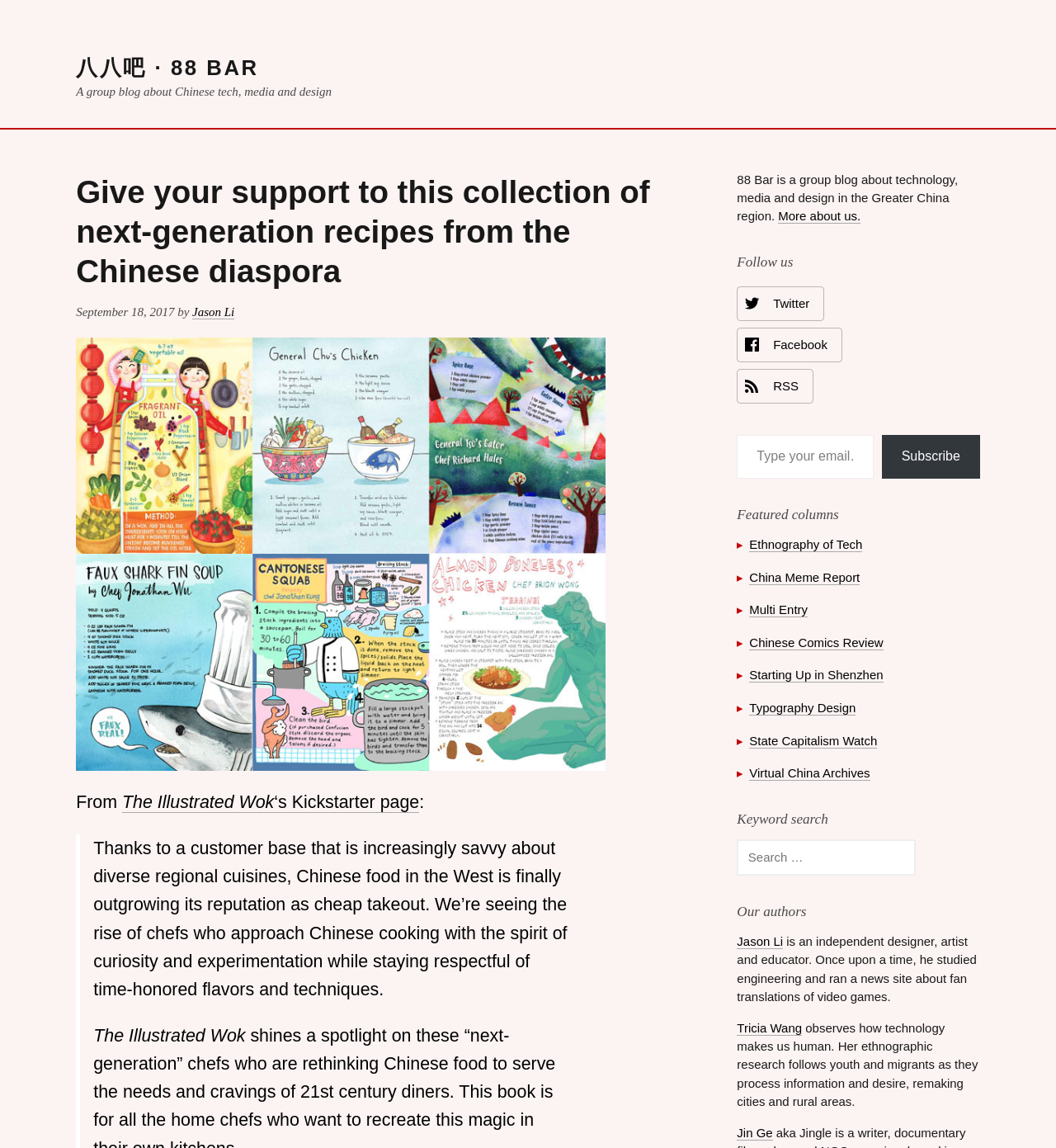Can you find the bounding box coordinates for the UI element given this description: "Jin Ge"? Provide the coordinates as four float numbers between 0 and 1: [left, top, right, bottom].

[0.698, 0.98, 0.732, 0.993]